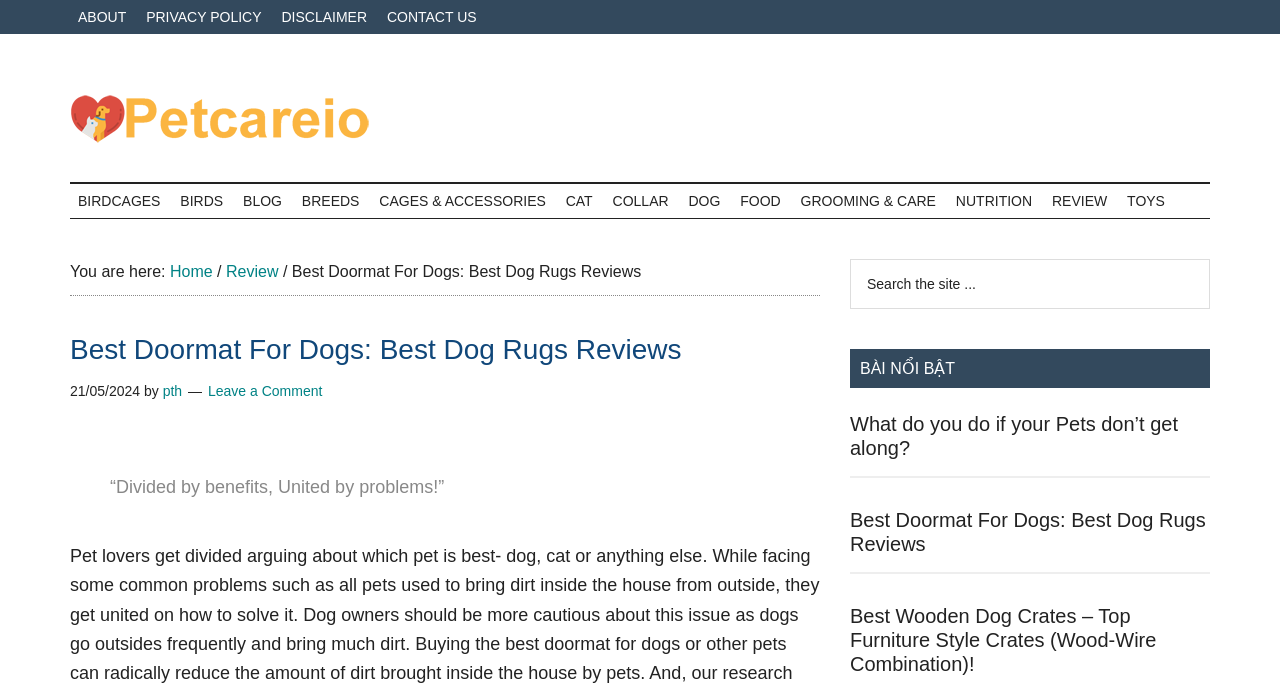Find the bounding box coordinates of the clickable region needed to perform the following instruction: "Search the site using the search box". The coordinates should be provided as four float numbers between 0 and 1, i.e., [left, top, right, bottom].

[0.664, 0.378, 0.945, 0.451]